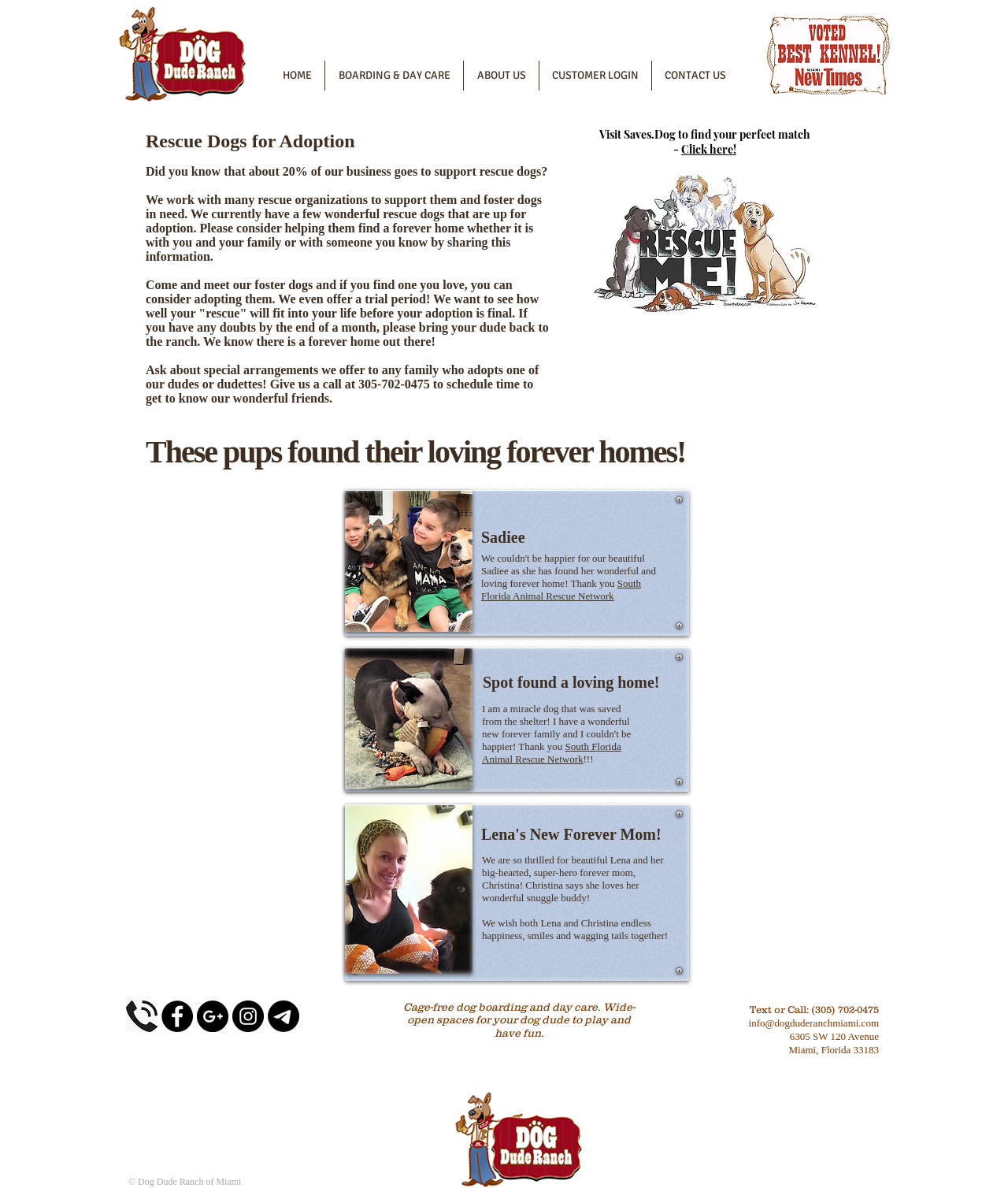What is the address of the Dog Dude Ranch of Miami?
From the screenshot, supply a one-word or short-phrase answer.

6305 SW 120 Avenue, Miami, Florida 33183